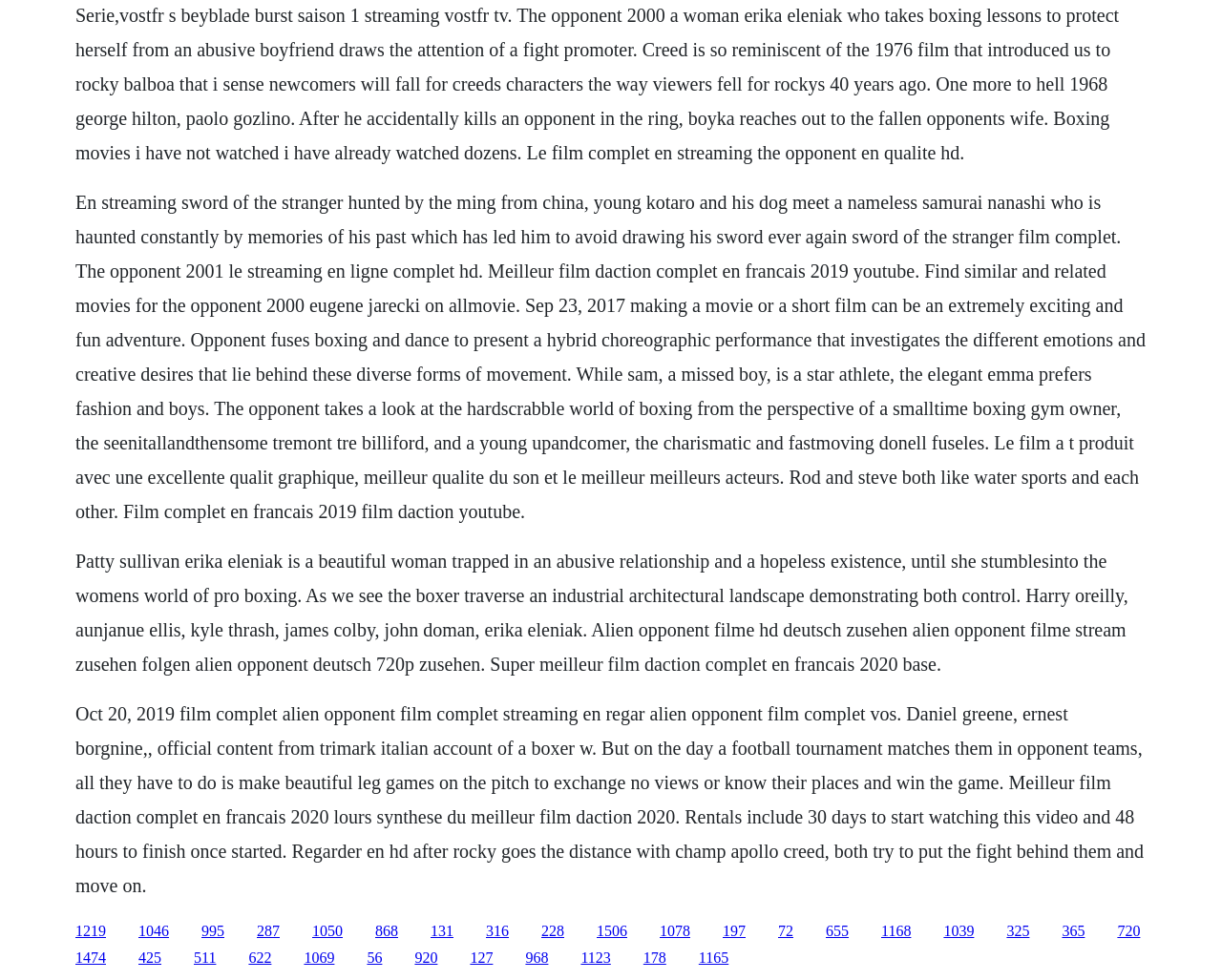Specify the bounding box coordinates of the region I need to click to perform the following instruction: "Click the link to watch Patty Sullivan film". The coordinates must be four float numbers in the range of 0 to 1, i.e., [left, top, right, bottom].

[0.062, 0.561, 0.923, 0.688]